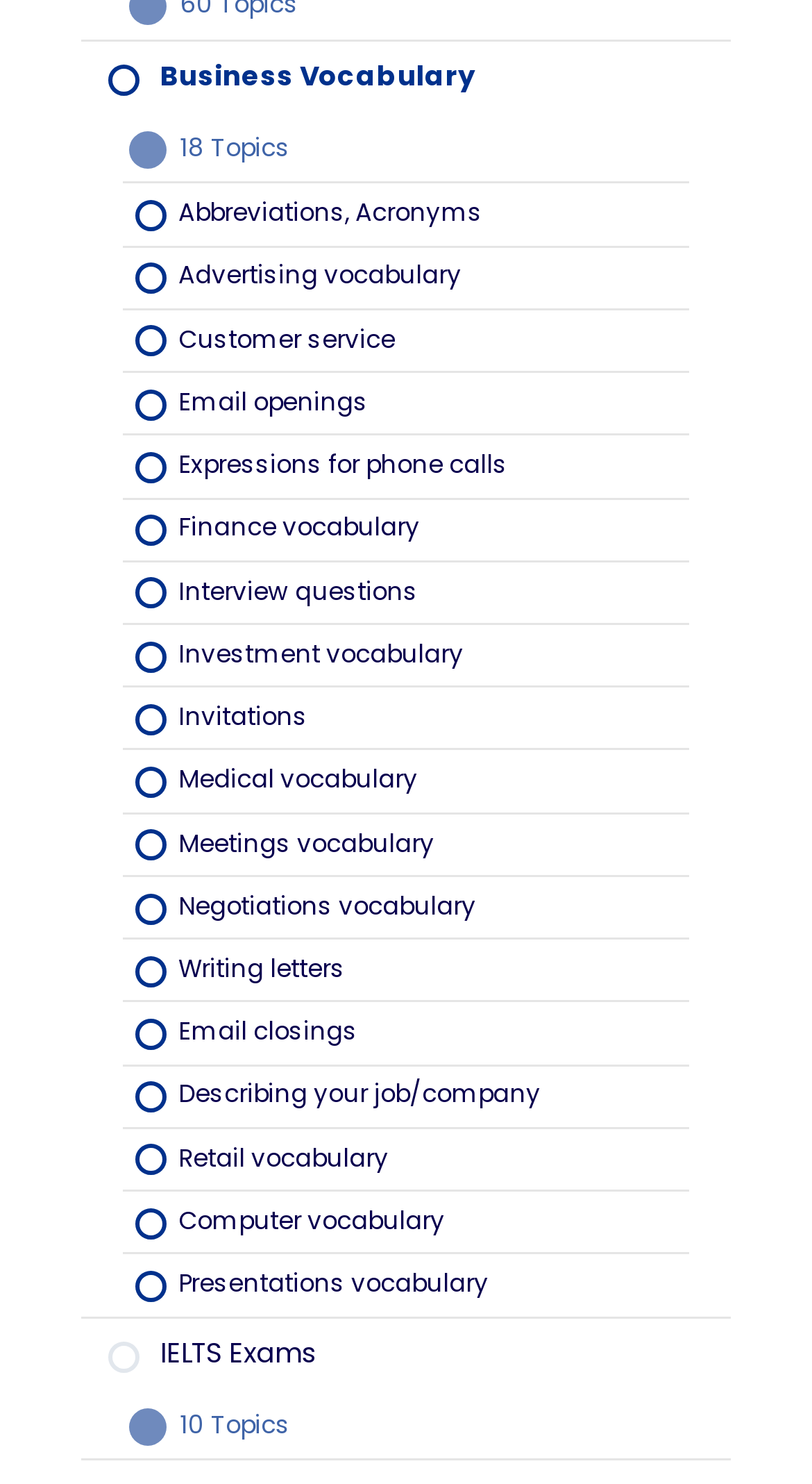How many links are there under the 'Business Vocabulary' category?
Based on the visual information, provide a detailed and comprehensive answer.

I found the 'Business Vocabulary' category on the page, and it has an 'Expand Resource' button with a text '18 Topics' next to it, indicating that there are 18 links under this category.